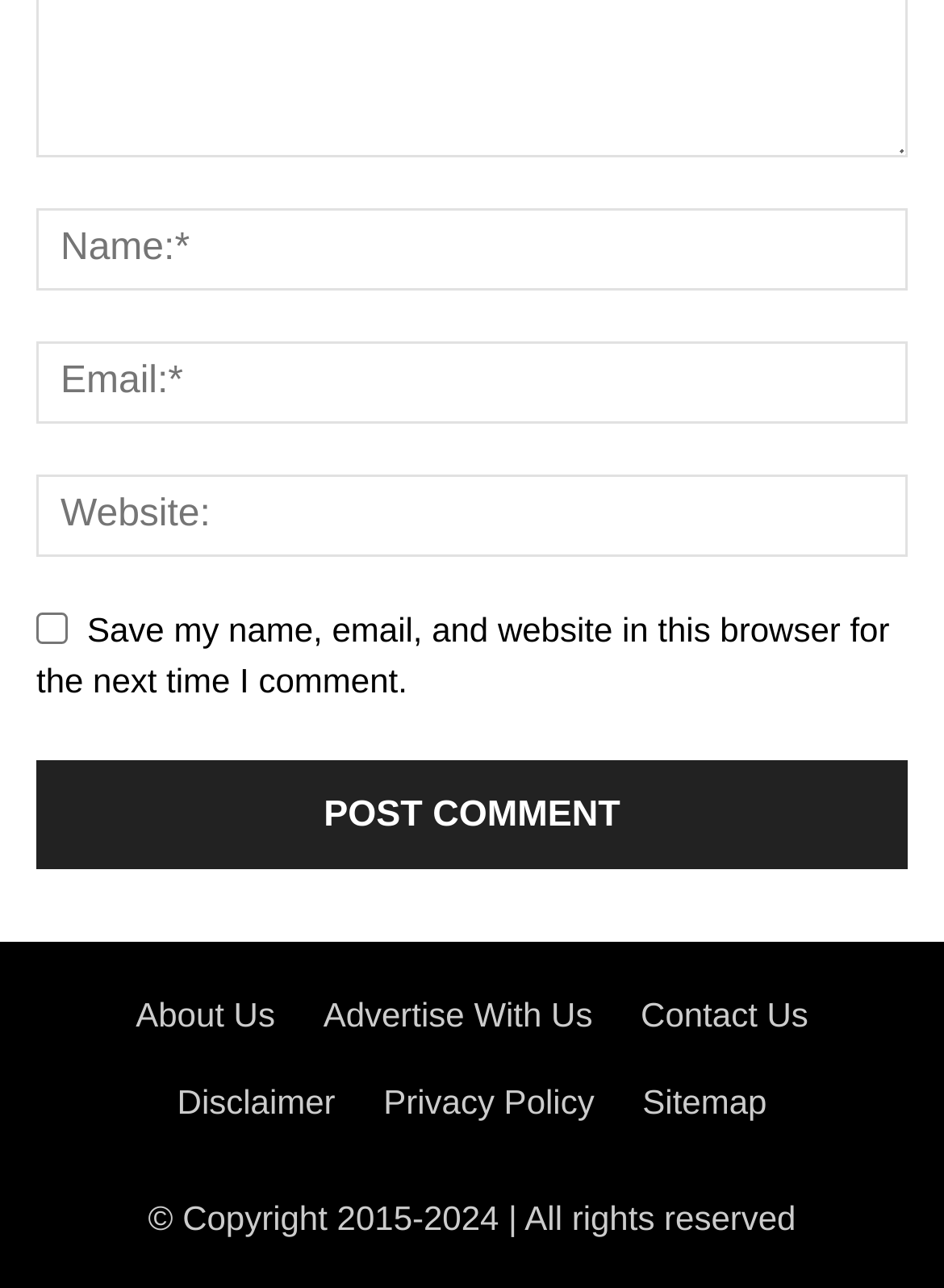What is the function of the checkbox?
Kindly give a detailed and elaborate answer to the question.

The checkbox is labeled as 'Save my name, email, and website in this browser for the next time I comment.' which implies that it allows users to save their comment information for future use.